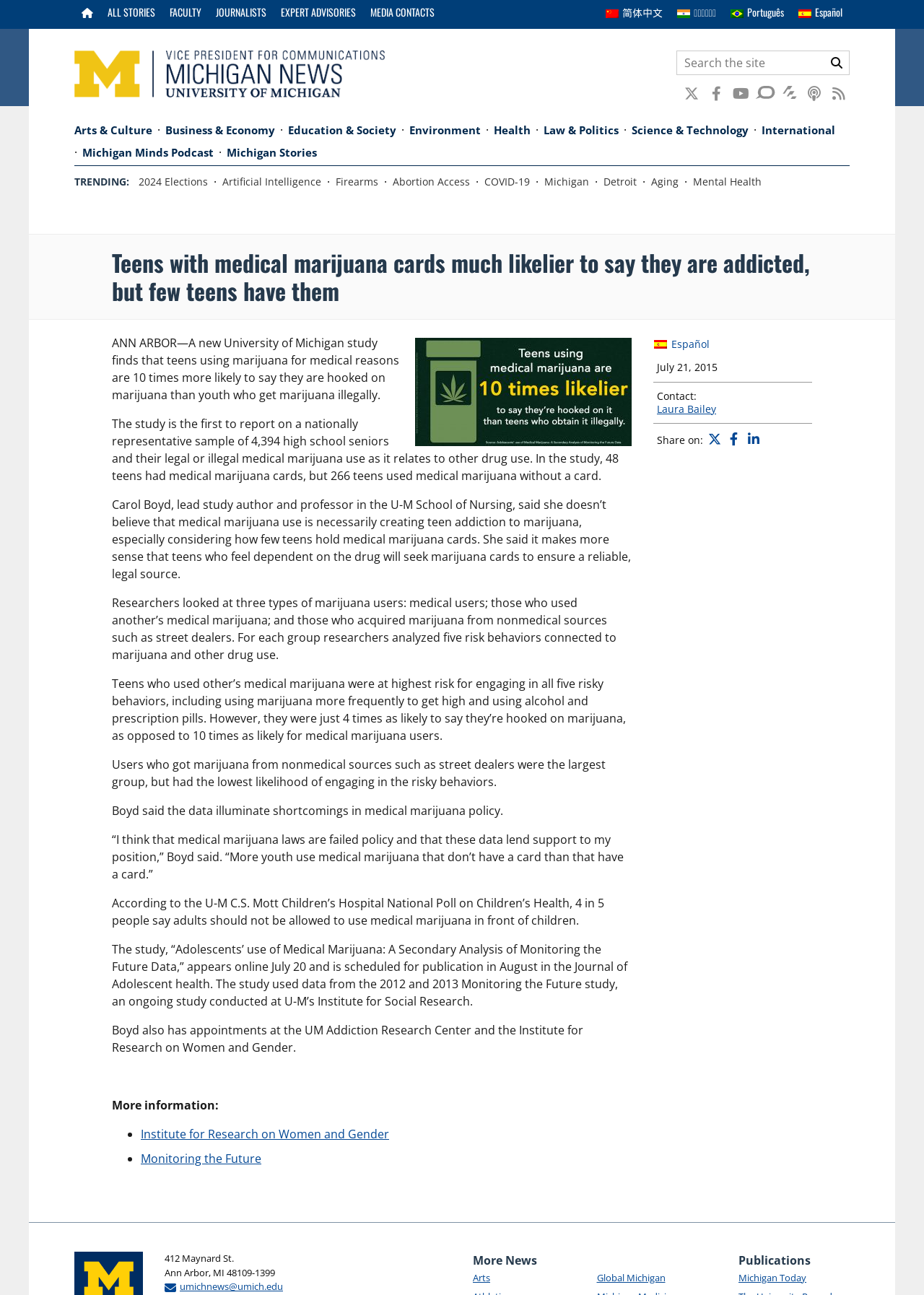What is the topic of the article?
Provide a detailed and extensive answer to the question.

The answer can be inferred from the content of the article, which discusses a study about teens using marijuana for medical reasons and their likelihood of saying they are hooked on marijuana.